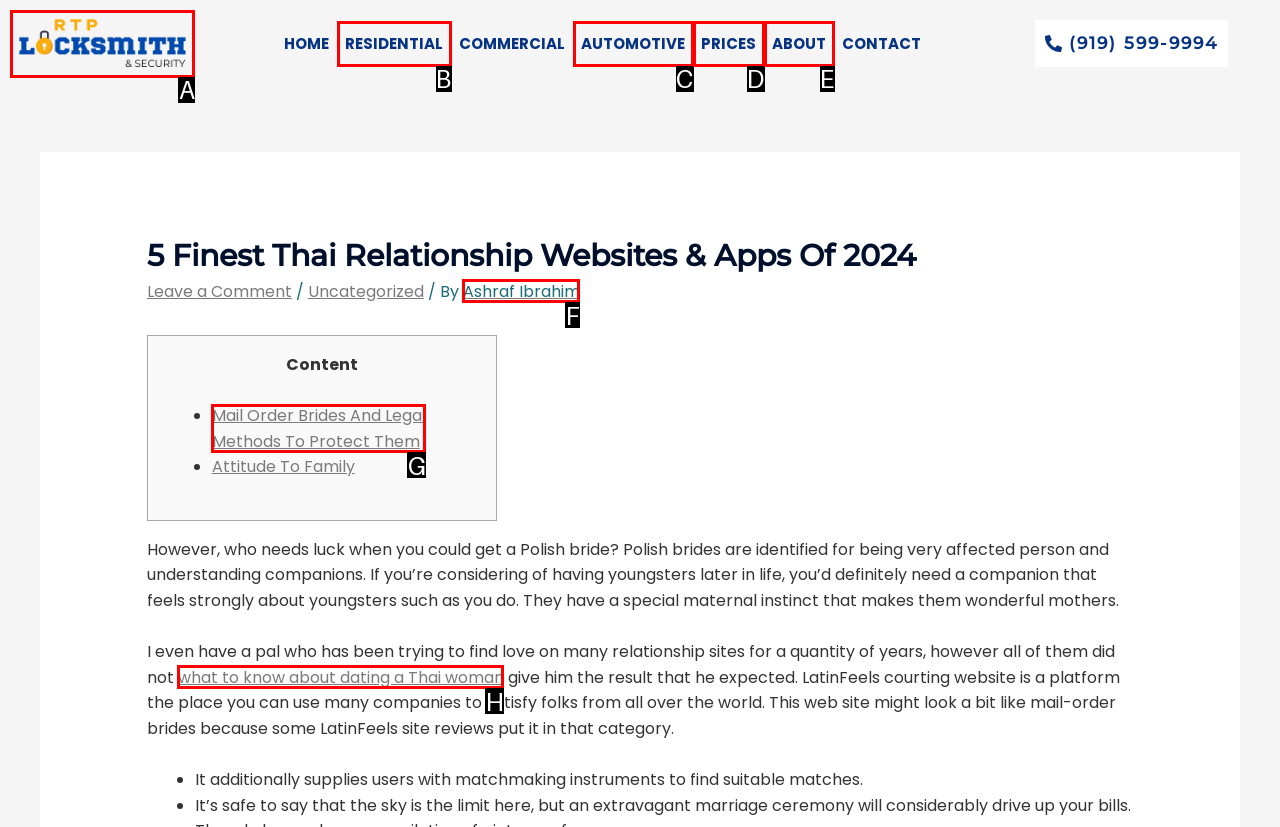Select the option that matches the description: About. Answer with the letter of the correct option directly.

E